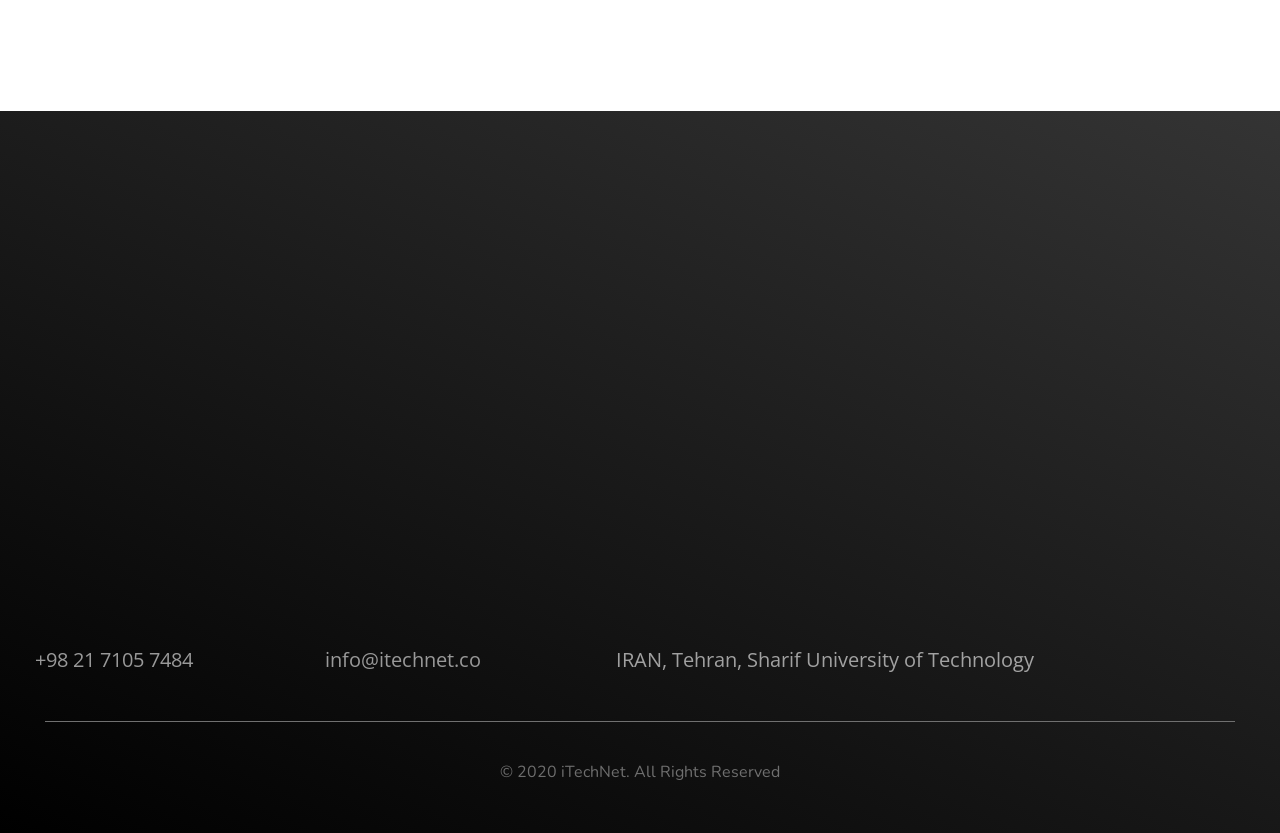Identify the bounding box for the UI element specified in this description: "info@itechnet.co". The coordinates must be four float numbers between 0 and 1, formatted as [left, top, right, bottom].

[0.254, 0.775, 0.376, 0.808]